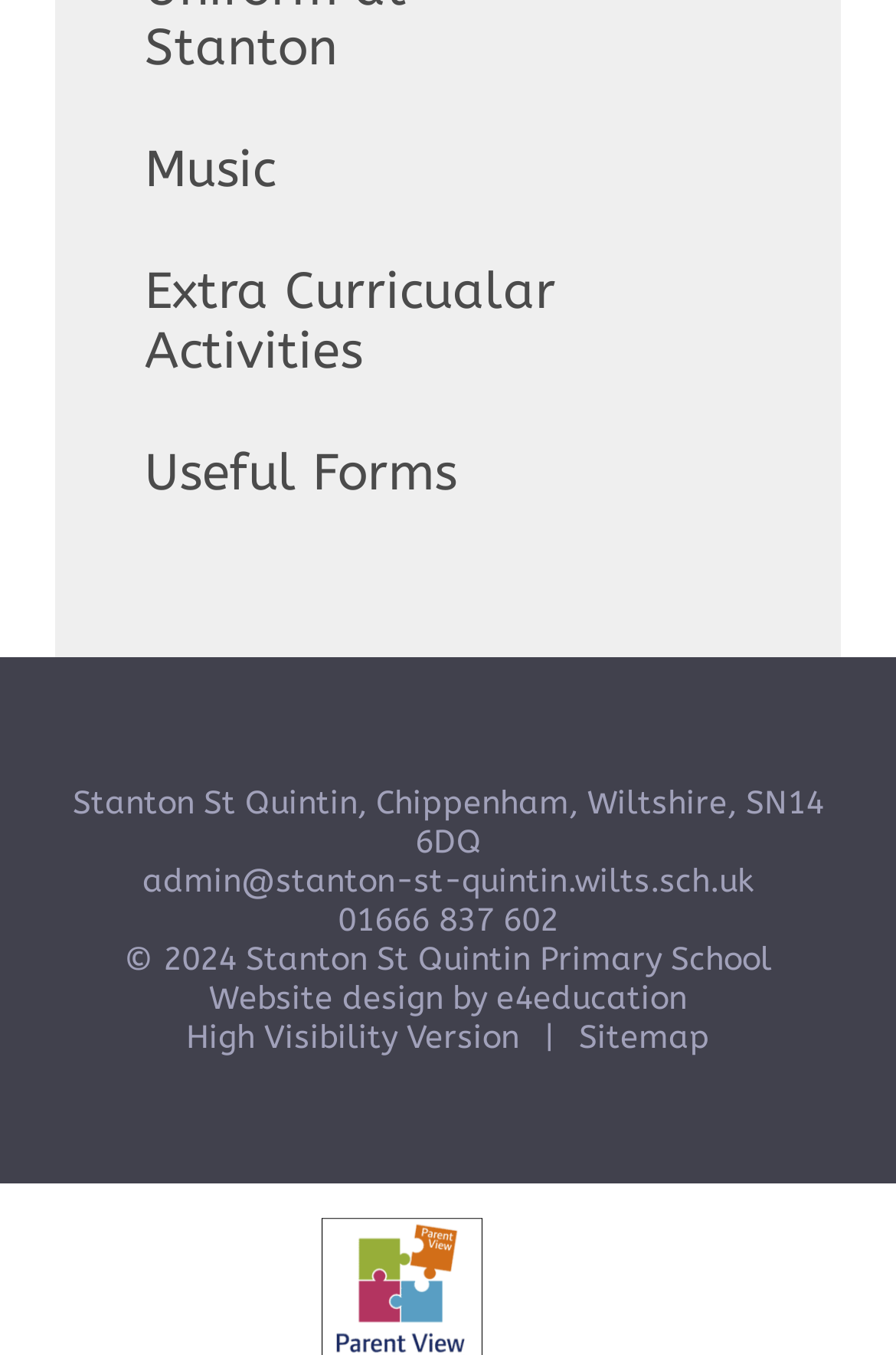Give a one-word or one-phrase response to the question:
What is the copyright year of the website?

2024